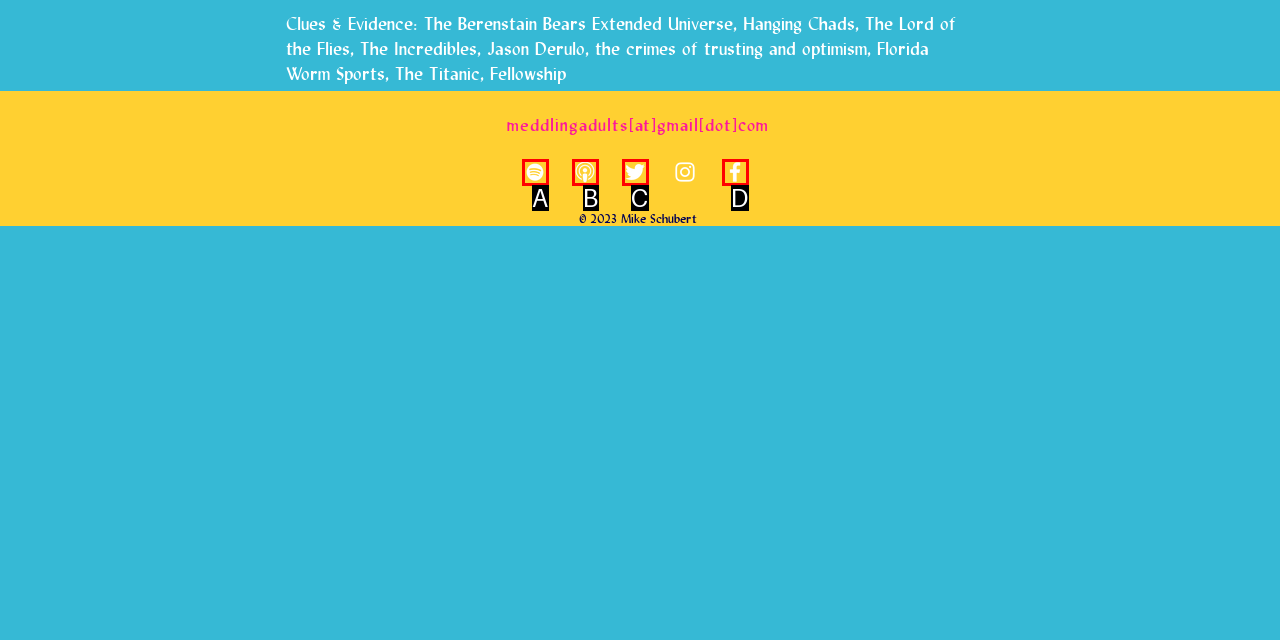Tell me which one HTML element best matches the description: aria-label="White Facebook Icon" Answer with the option's letter from the given choices directly.

D